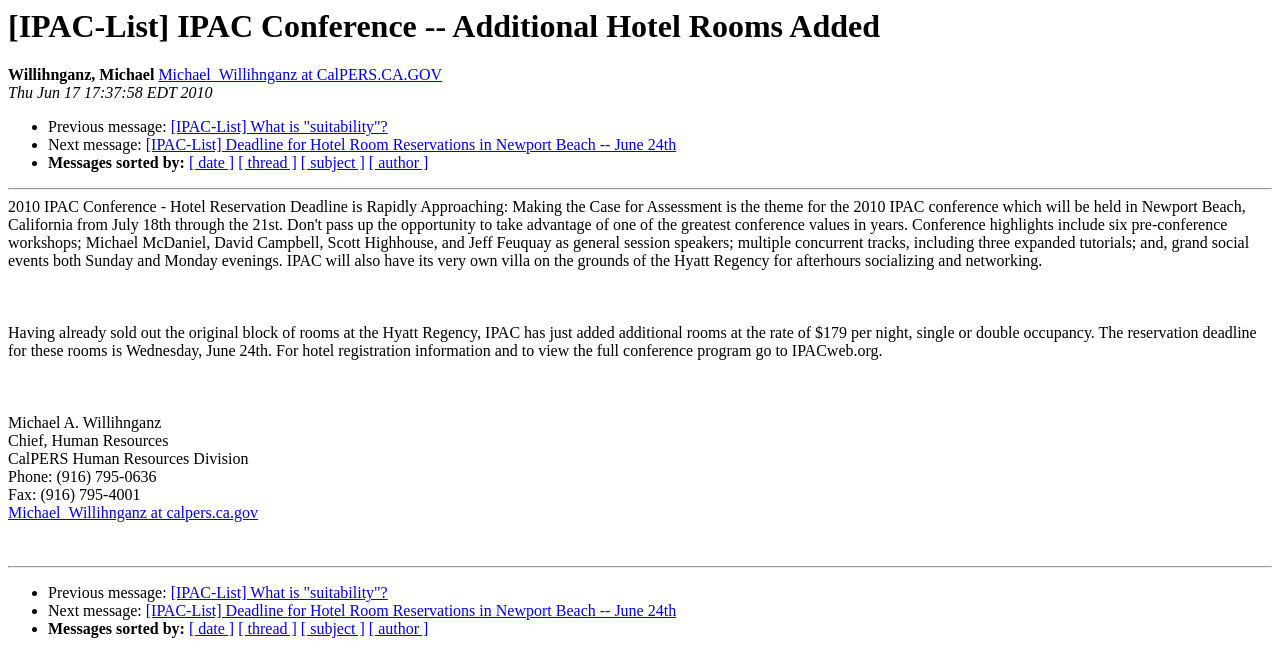Kindly determine the bounding box coordinates of the area that needs to be clicked to fulfill this instruction: "Fill in the 'Name' field".

None